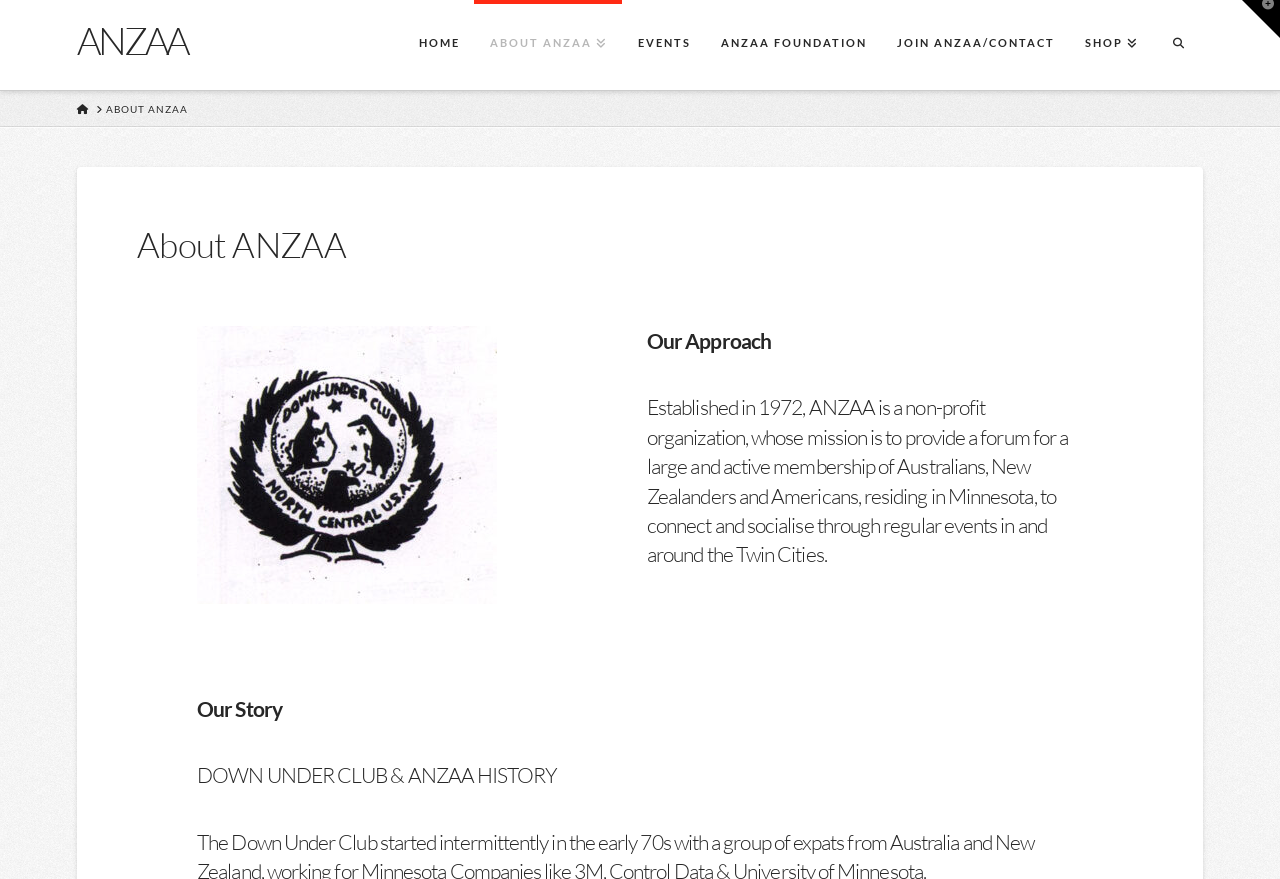Please provide a detailed answer to the question below by examining the image:
How many headings are there on the page?

I counted the number of headings on the page, which are 'About ANZAA', 'Our Approach', 'Our Story', and 'DOWN UNDER CLUB & ANZAA HISTORY'.